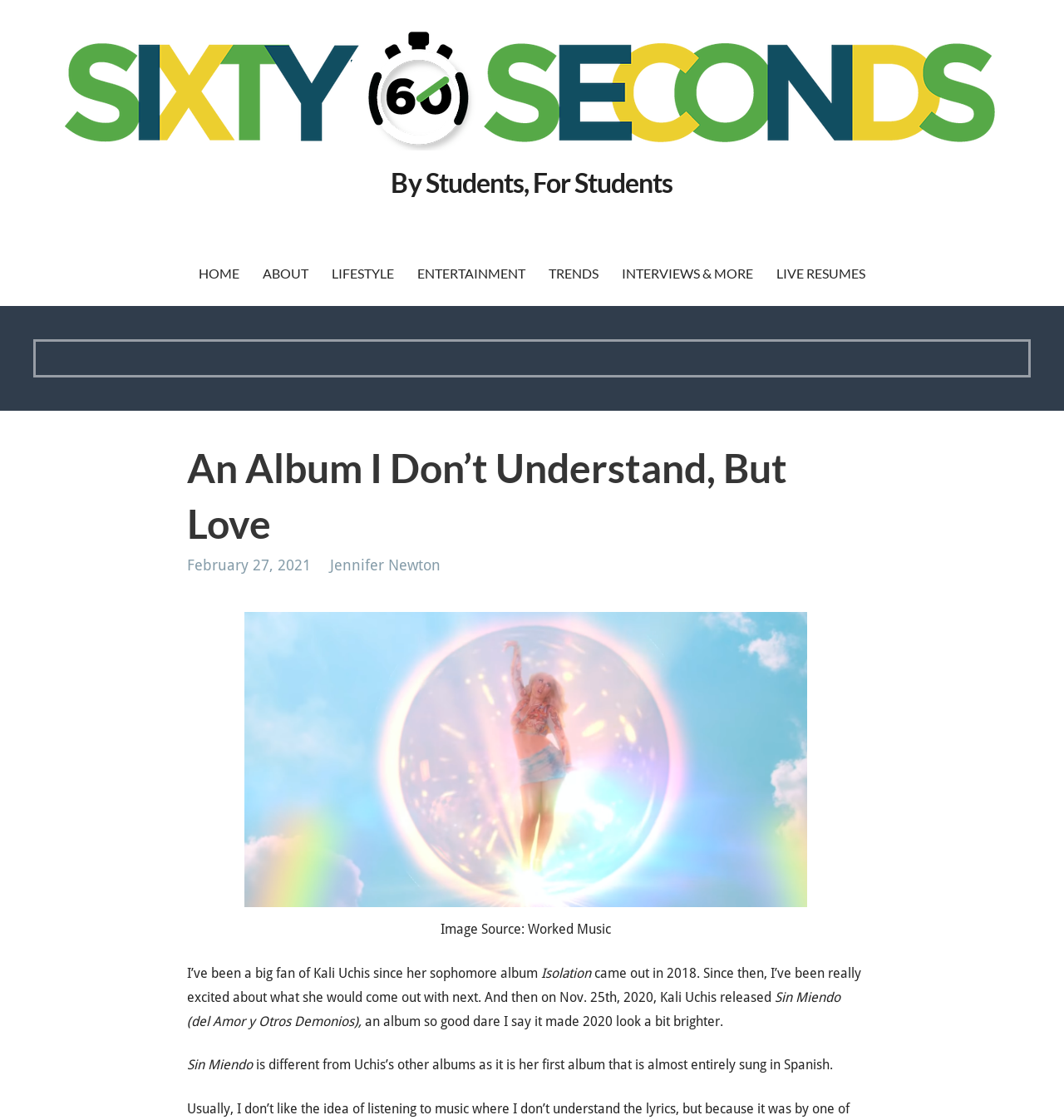Provide your answer to the question using just one word or phrase: What is the release date of the album?

Nov. 25th, 2020